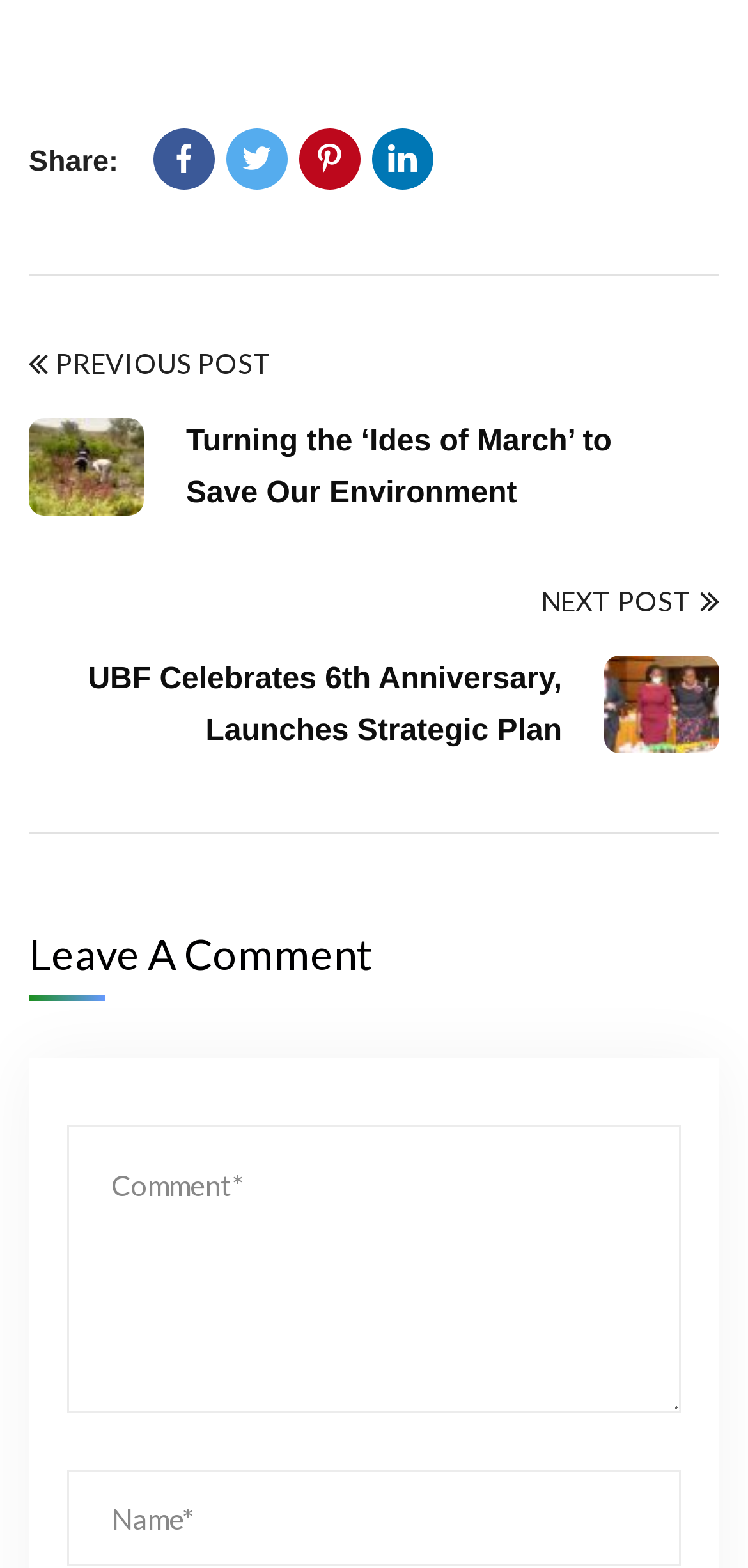Can you give a detailed response to the following question using the information from the image? What is the purpose of the '+' icon?

The '+' icon is used to expand or show more content, as seen in two instances on the webpage, one with bounding box coordinates [0.038, 0.266, 0.192, 0.328] and another with [0.808, 0.417, 0.962, 0.48].